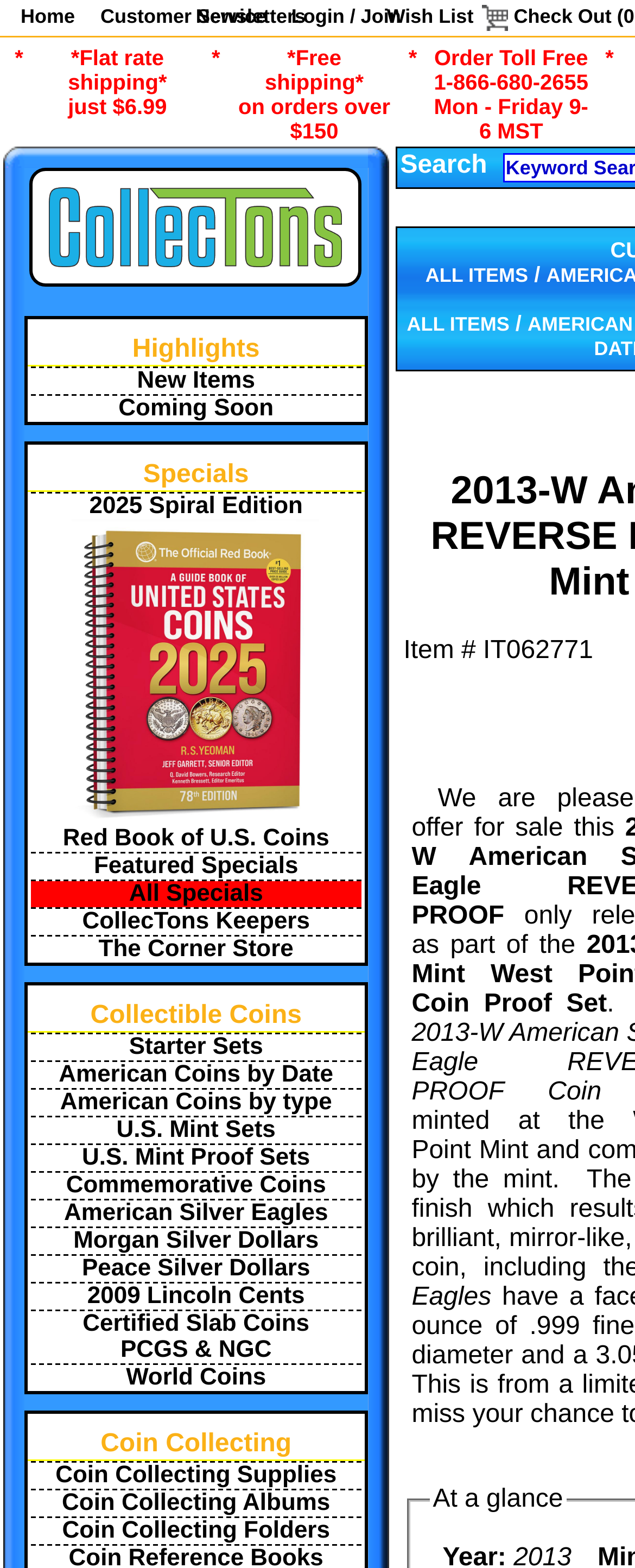Specify the bounding box coordinates of the element's area that should be clicked to execute the given instruction: "Click on Home". The coordinates should be four float numbers between 0 and 1, i.e., [left, top, right, bottom].

[0.032, 0.003, 0.118, 0.018]